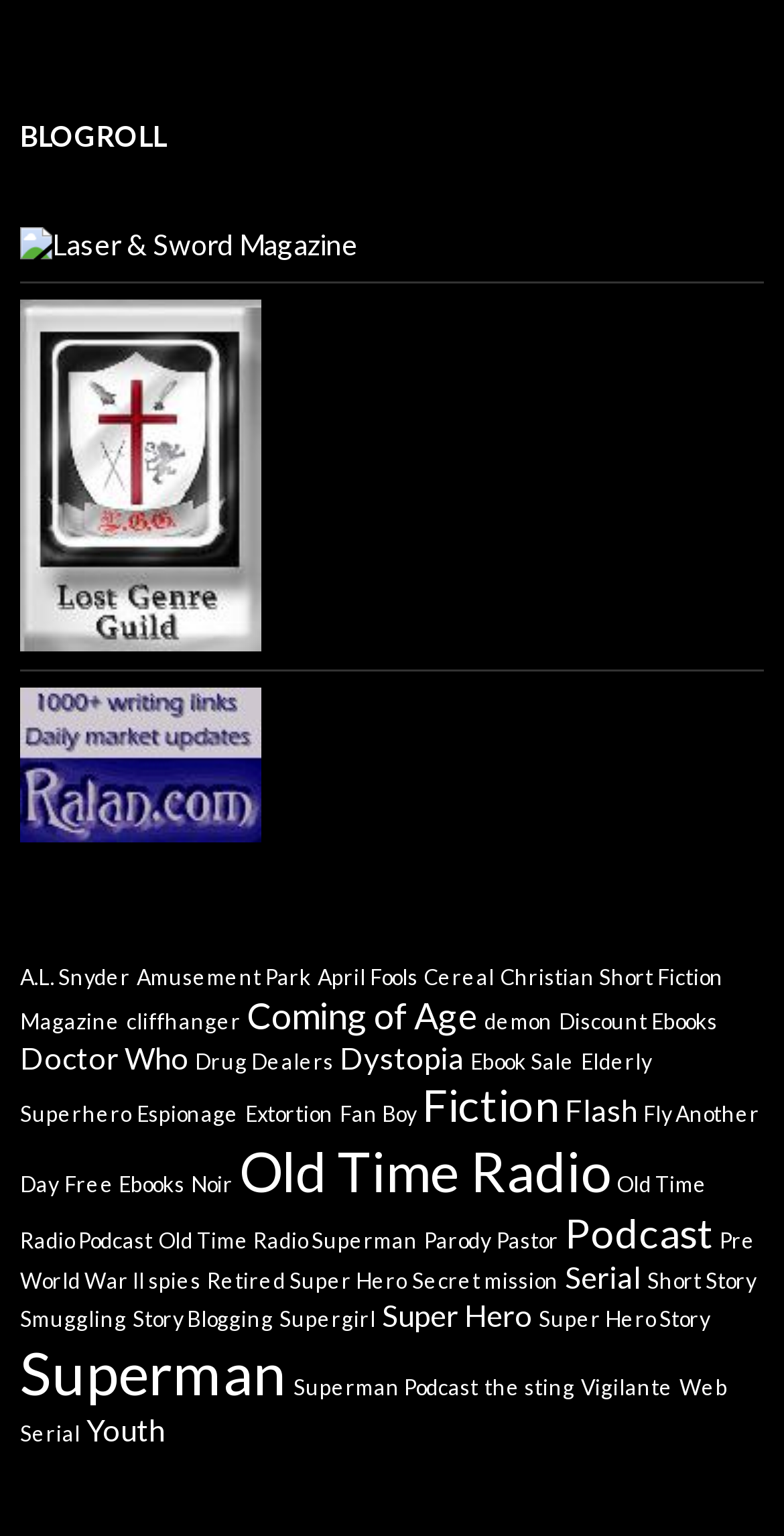Return the bounding box coordinates of the UI element that corresponds to this description: "Pre World War II spies". The coordinates must be given as four float numbers in the range of 0 and 1, [left, top, right, bottom].

[0.026, 0.798, 0.964, 0.842]